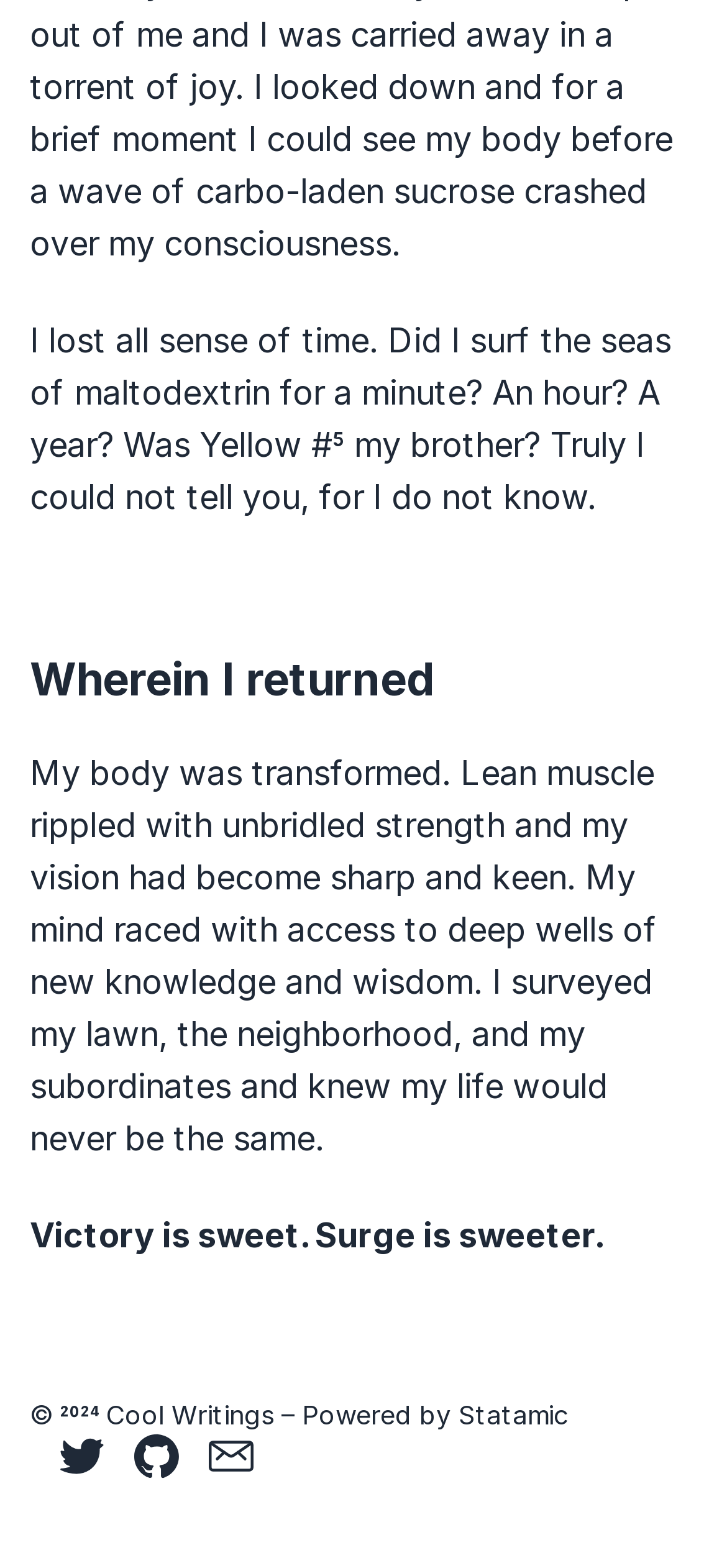Respond to the question below with a single word or phrase: How many social media links are present?

3